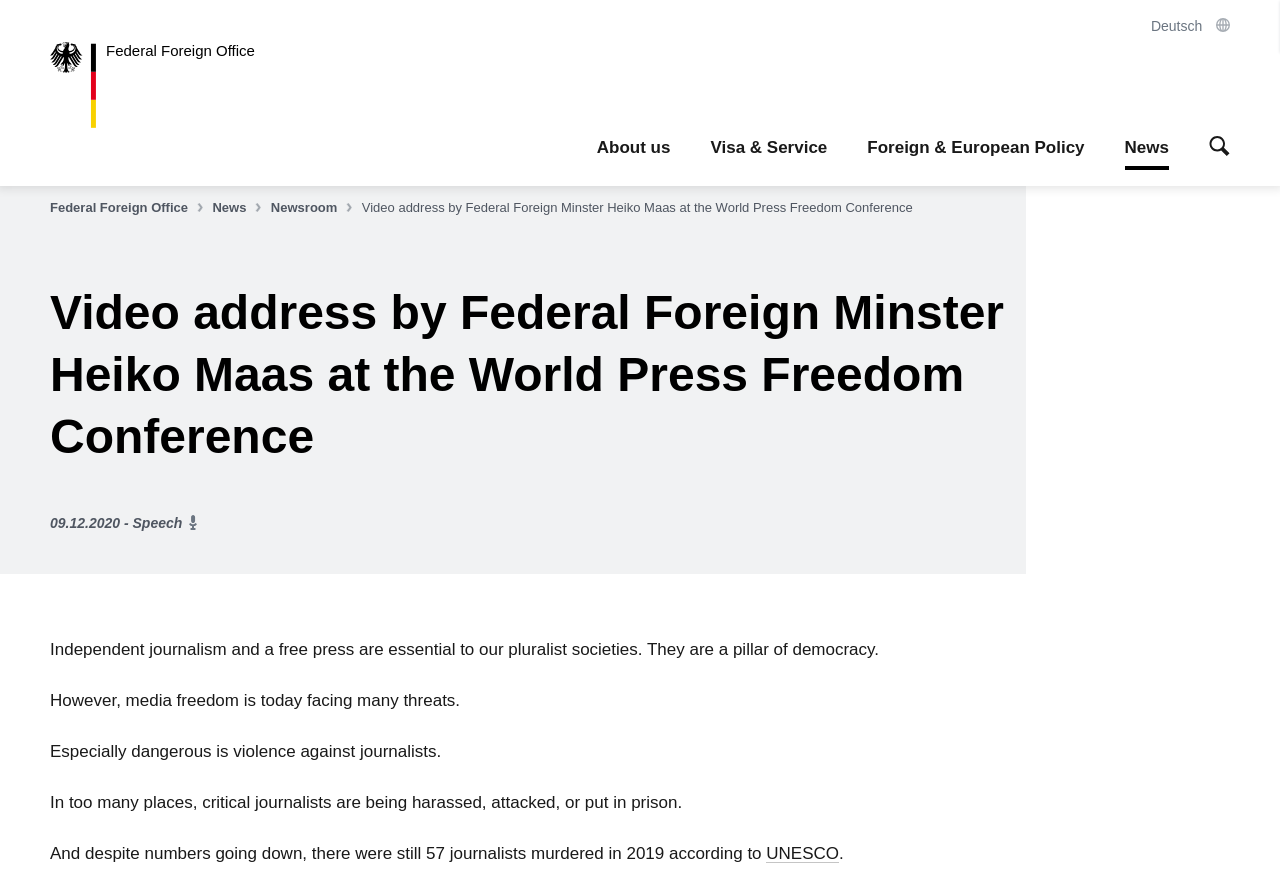Please locate the bounding box coordinates of the region I need to click to follow this instruction: "Click the link Federal Foreign Office".

[0.039, 0.224, 0.162, 0.244]